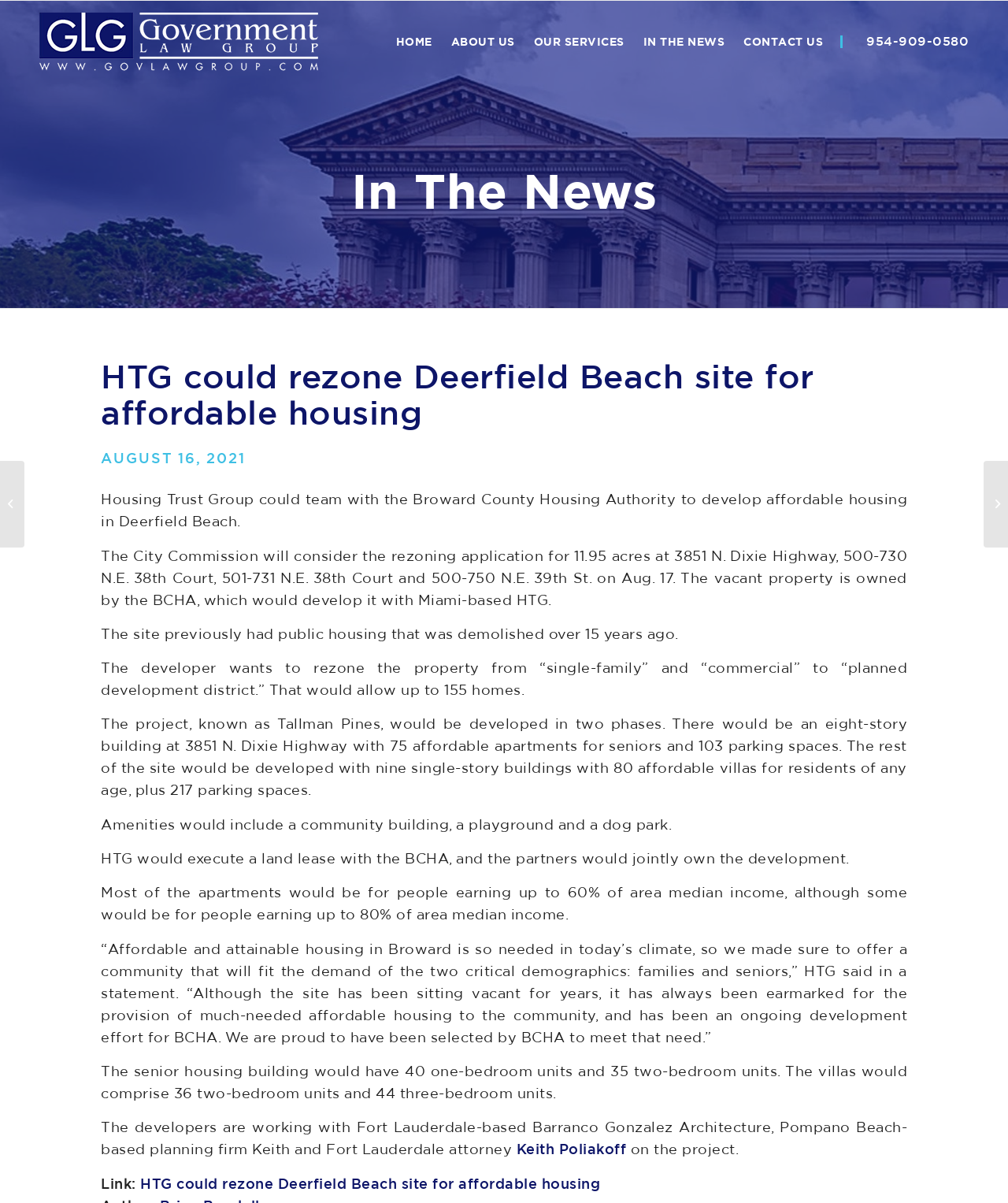Create a detailed narrative describing the layout and content of the webpage.

This webpage appears to be a news article about Housing Trust Group's potential development of affordable housing in Deerfield Beach. At the top of the page, there is a header section with links to various sections of the website, including "HOME", "ABOUT US", "OUR SERVICES", "IN THE NEWS", and "CONTACT US". 

Below the header section, there is a prominent heading "In The News" with a link to the same title. Underneath, there is a news article with a title "HTG could rezone Deerfield Beach site for affordable housing" and a timestamp "AUGUST 16, 2021". The article discusses Housing Trust Group's plan to develop affordable housing in Deerfield Beach, including the details of the project, such as the number of homes, amenities, and the target demographics.

To the left of the article, there is a smaller section with a link to another news article "CDC’s New Eviction Freeze Poised For Major Legal Hurdles". To the right of the article, there is another smaller section with a link to a news article "South Florida Attorneys Weigh In on Supreme Court’s Decision on Biden’s...". 

There are no images on the page, but there is a logo or icon for "Government and Municipal Law Experts" at the top left corner of the page.